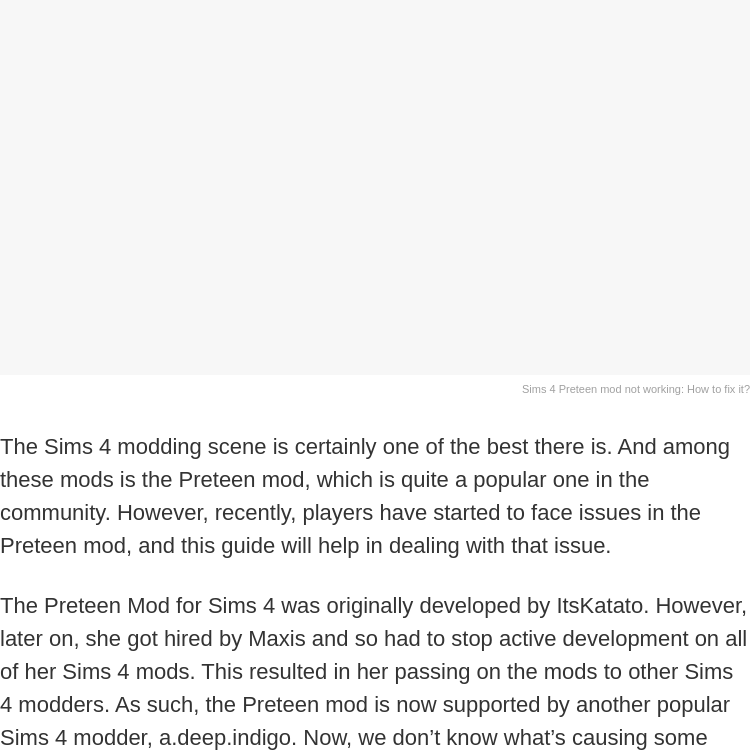Please give a one-word or short phrase response to the following question: 
Who took over the mod development after ItsKatato?

a.deep.indigo